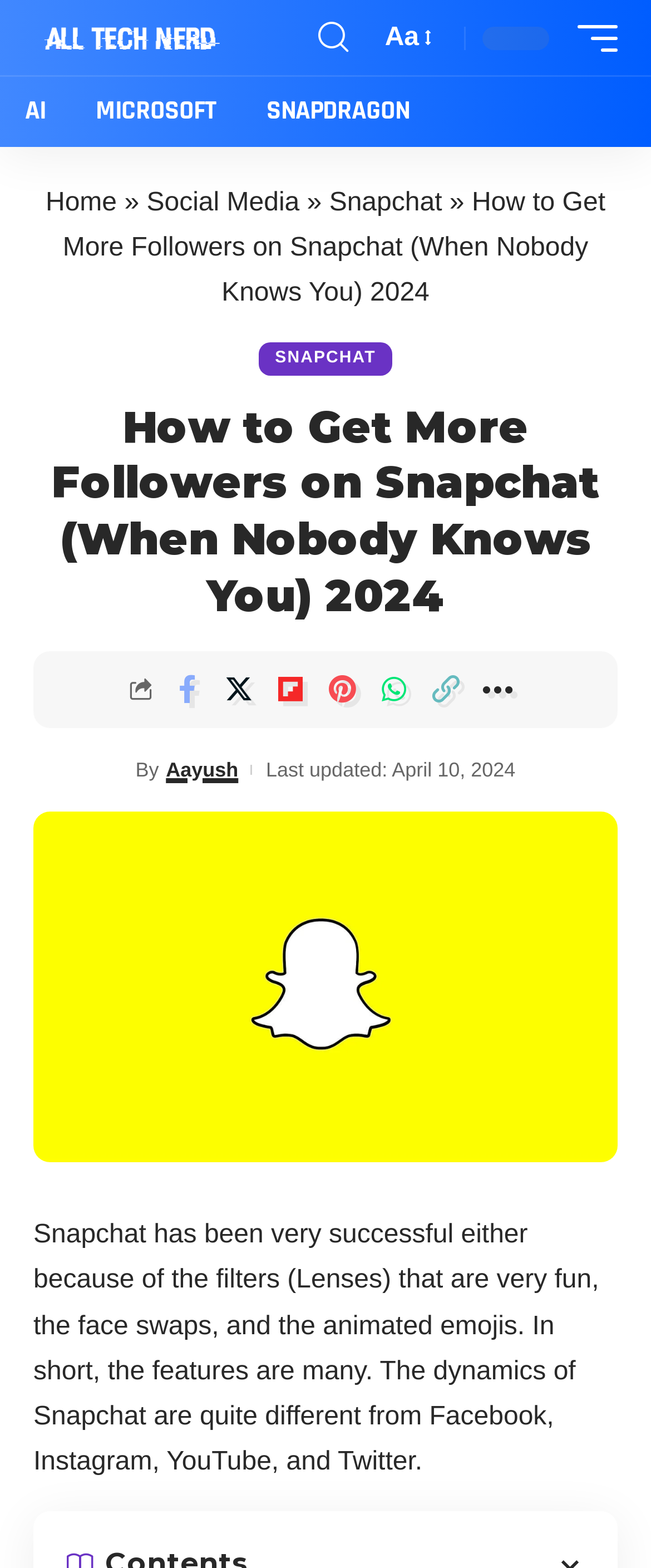What is the name of the website? From the image, respond with a single word or brief phrase.

All Tech Nerd